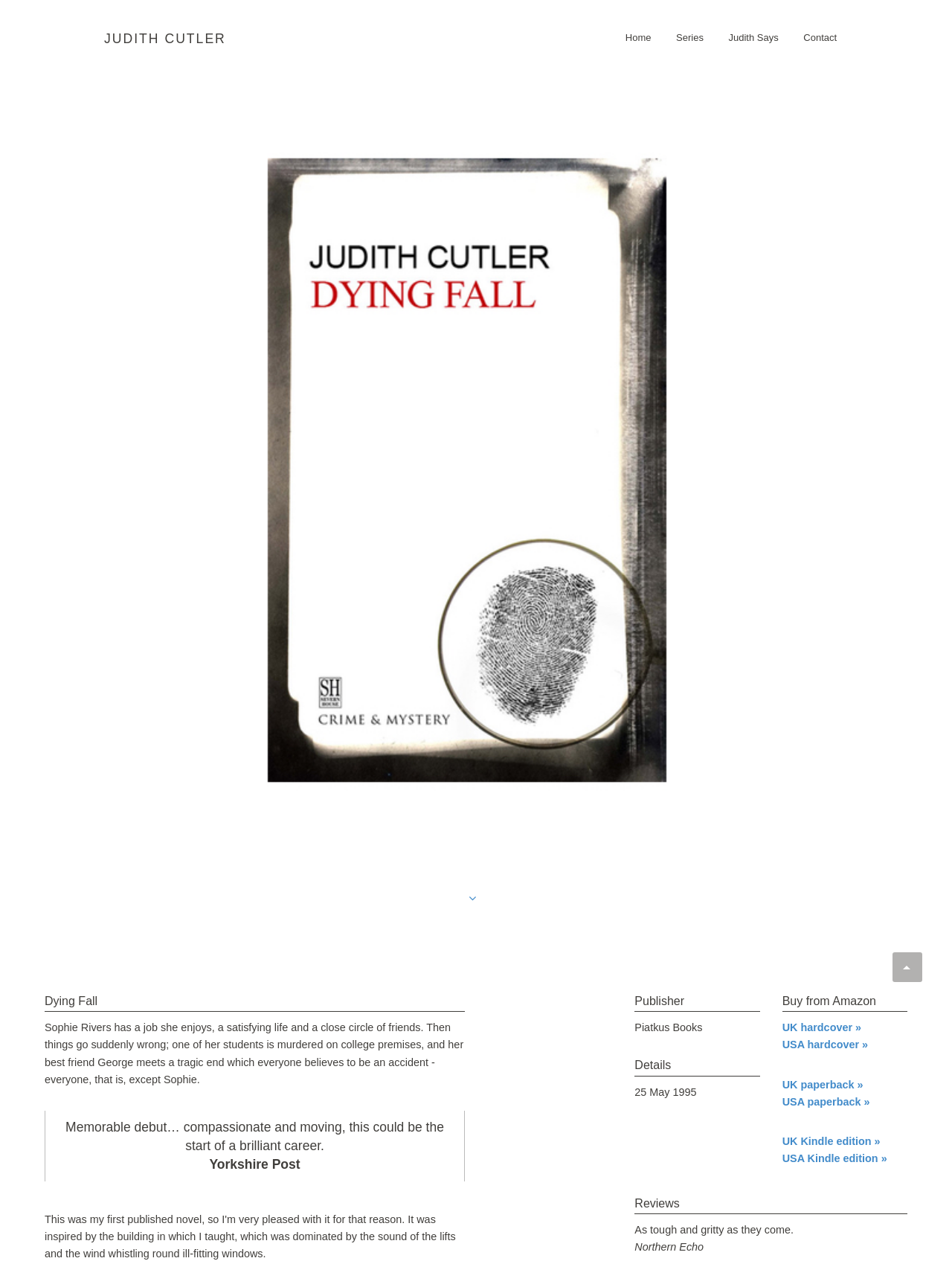Locate the bounding box coordinates of the element that should be clicked to execute the following instruction: "View terms and conditions".

None